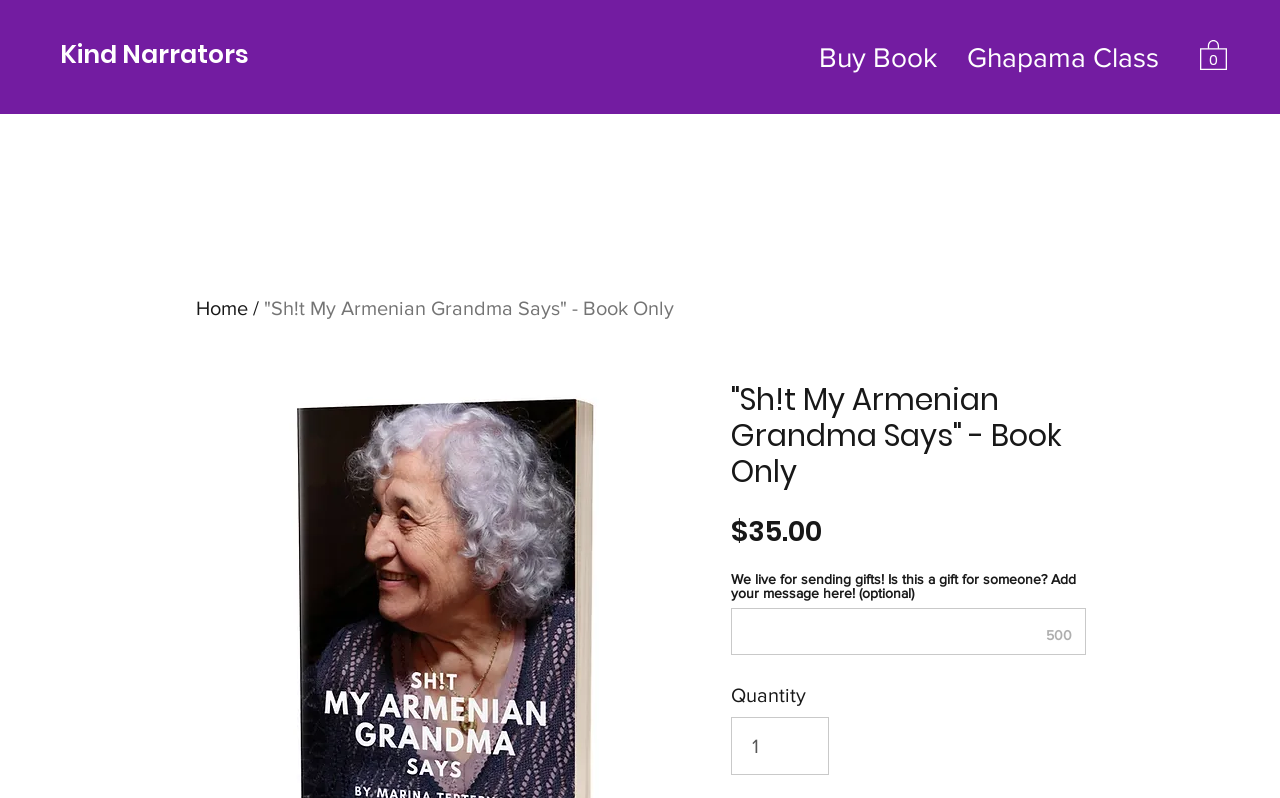Is the gift message field required?
Give a one-word or short-phrase answer derived from the screenshot.

No